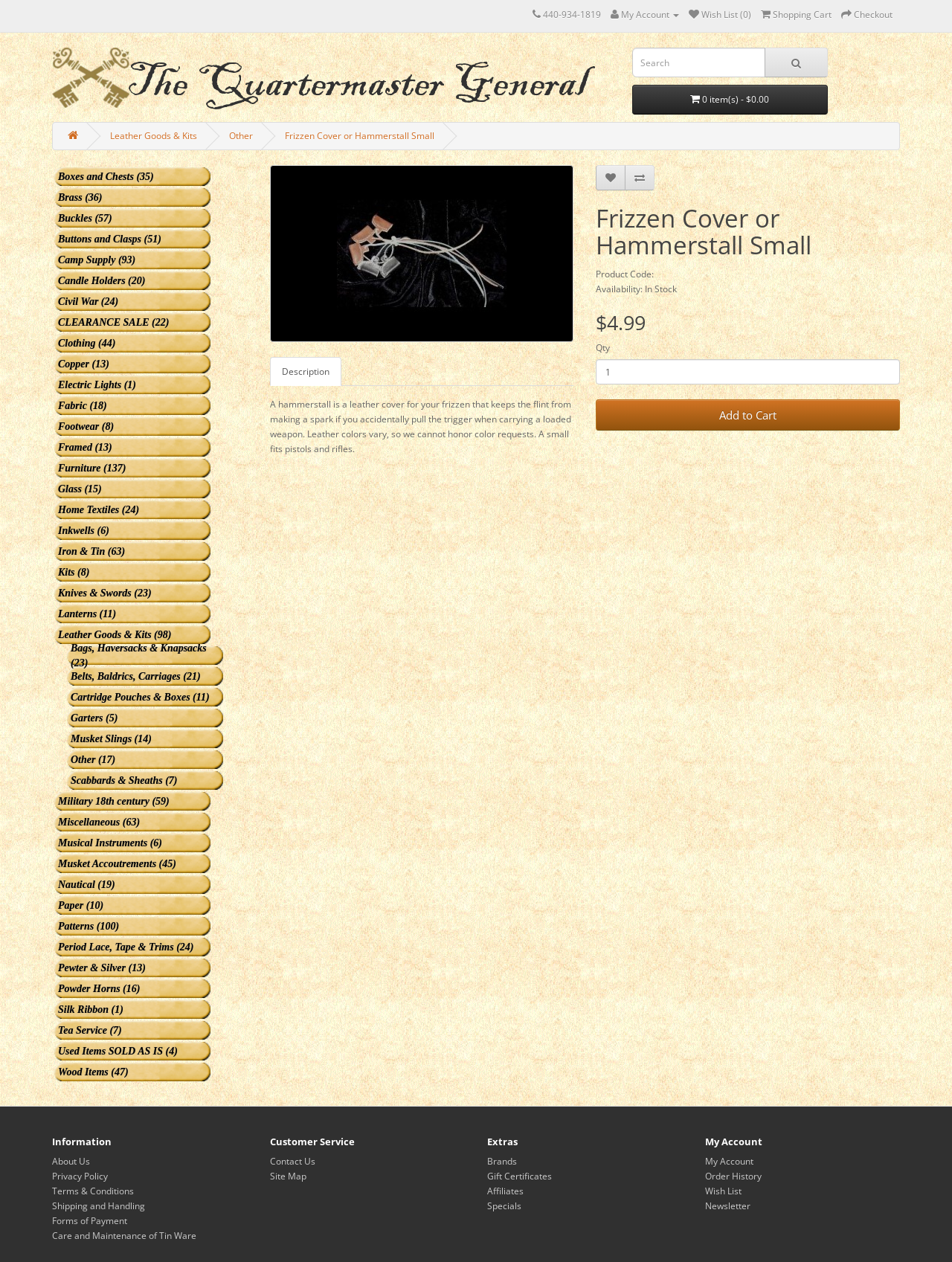How many items are in the shopping cart?
Refer to the image and answer the question using a single word or phrase.

0